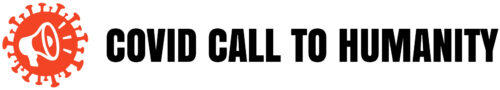What is the font color of the text 'COVID CALL TO HUMANITY'?
Using the image as a reference, deliver a detailed and thorough answer to the question.

The bold text 'COVID CALL TO HUMANITY' is presented in a strong, black font, which immediately captures attention and emphasizes the organization's mission.